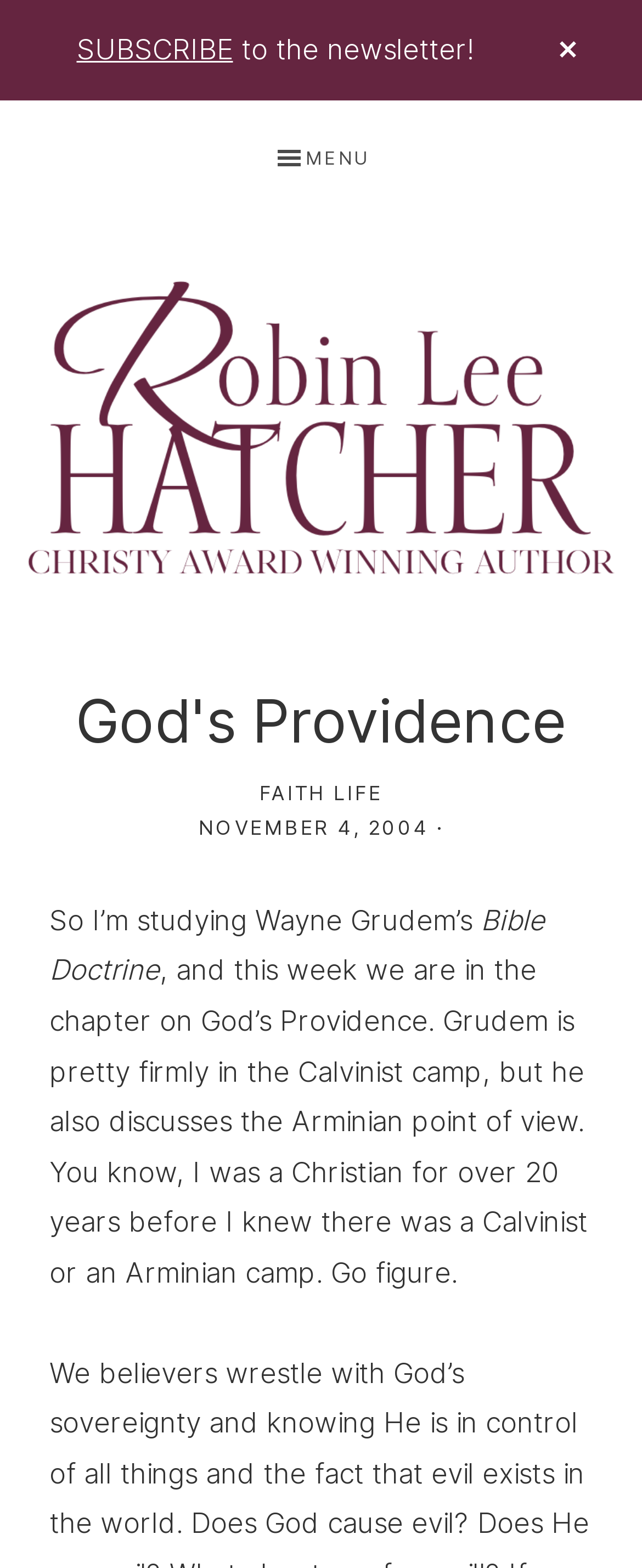Using the element description provided, determine the bounding box coordinates in the format (top-left x, top-left y, bottom-right x, bottom-right y). Ensure that all values are floating point numbers between 0 and 1. Element description: Faith Life

[0.404, 0.497, 0.596, 0.513]